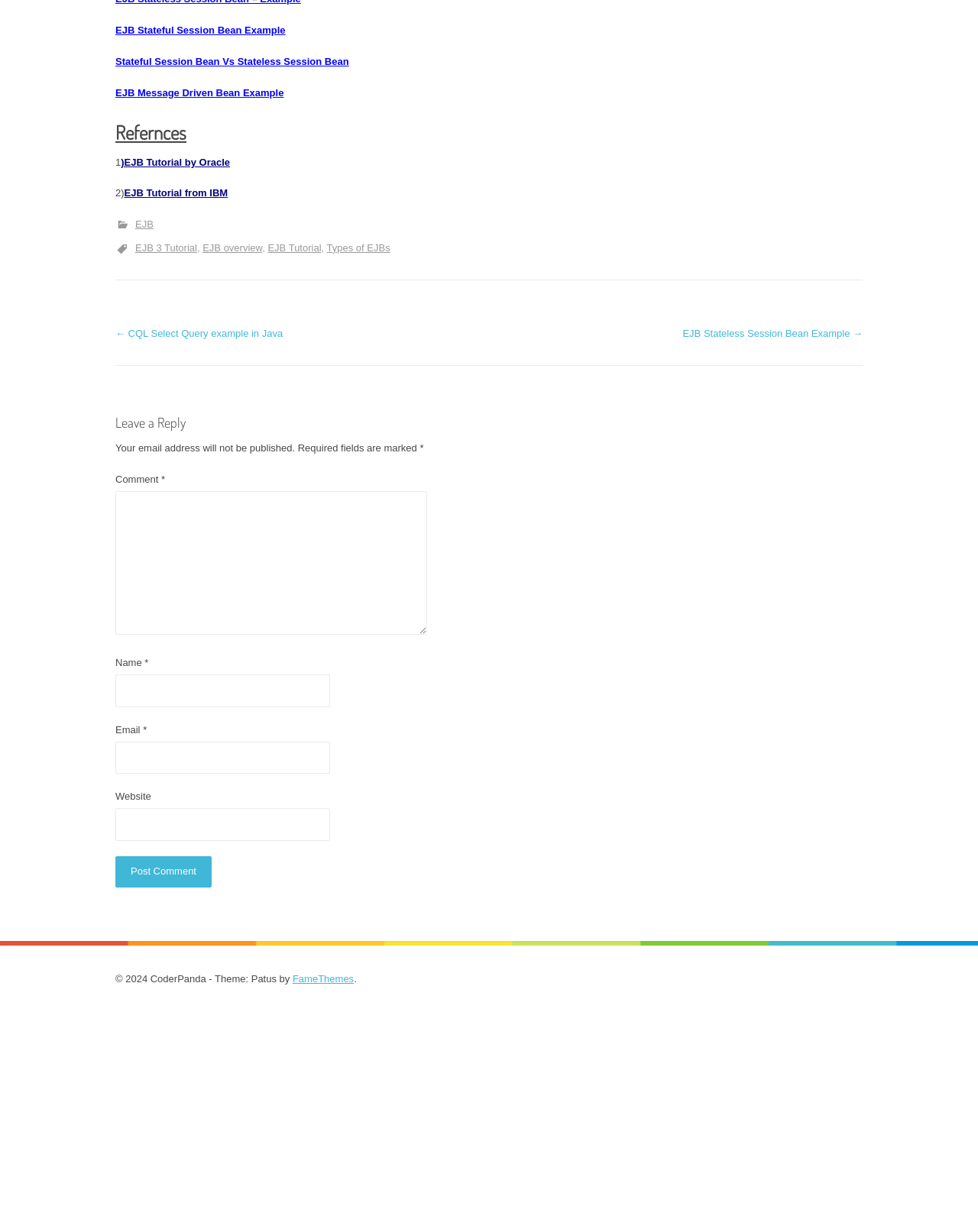Consider the image and give a detailed and elaborate answer to the question: 
What is the purpose of the form at the bottom?

The form at the bottom of the webpage contains fields for name, email, website, and comment, along with a 'Post Comment' button, indicating that its purpose is to allow users to leave a comment or reply to the content on the webpage.